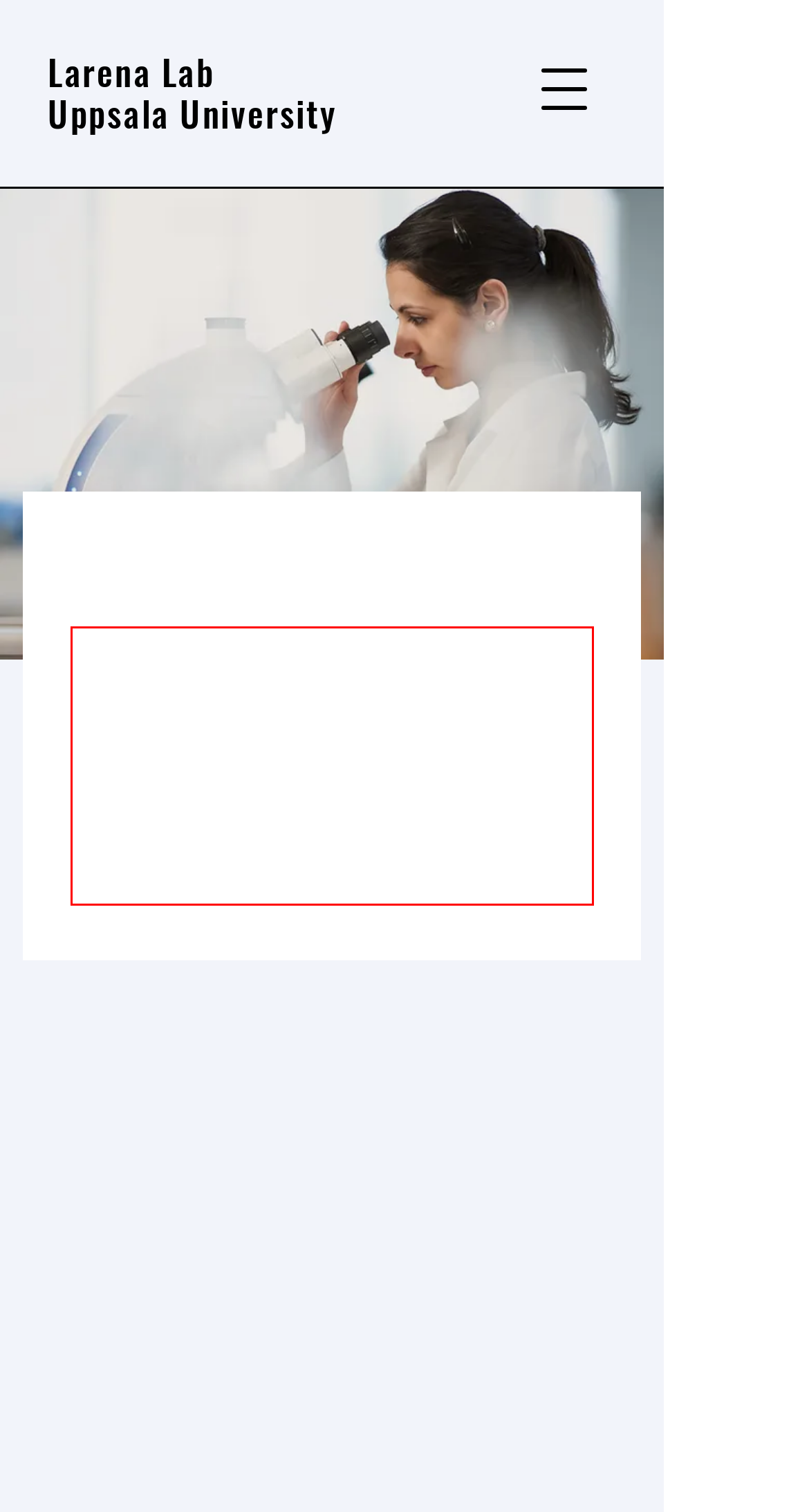You have a webpage screenshot with a red rectangle surrounding a UI element. Extract the text content from within this red bounding box.

The Larena Lab focuses on investigating the origins, diversity and demographic history of human populations, with a special focus on the ethnic groups of the Asia-Pacific region.